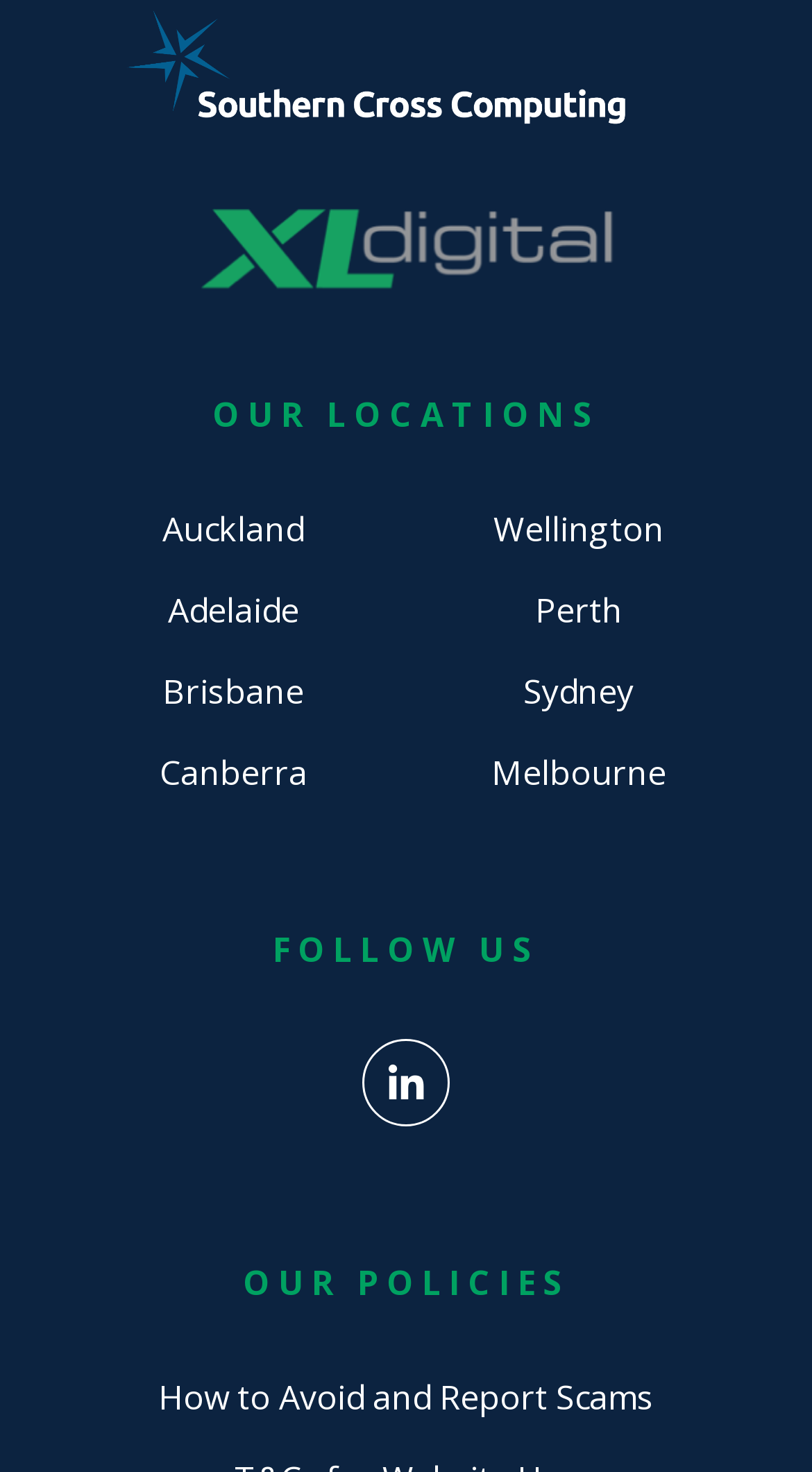How many social media links are there?
Look at the webpage screenshot and answer the question with a detailed explanation.

I found a single link with a Facebook icon () under the 'FOLLOW US' heading, indicating a single social media link.